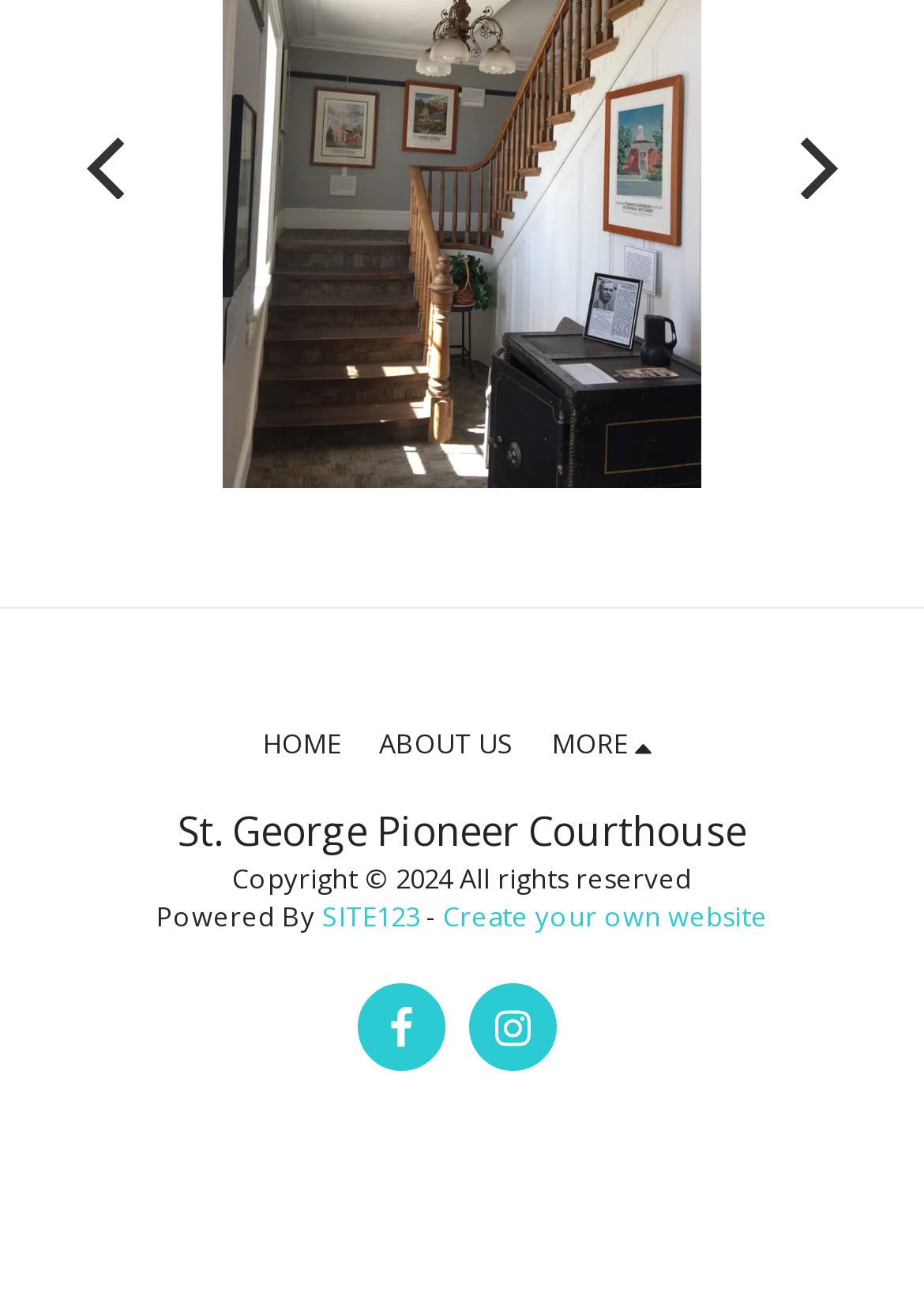What is the copyright year?
From the image, respond with a single word or phrase.

2024